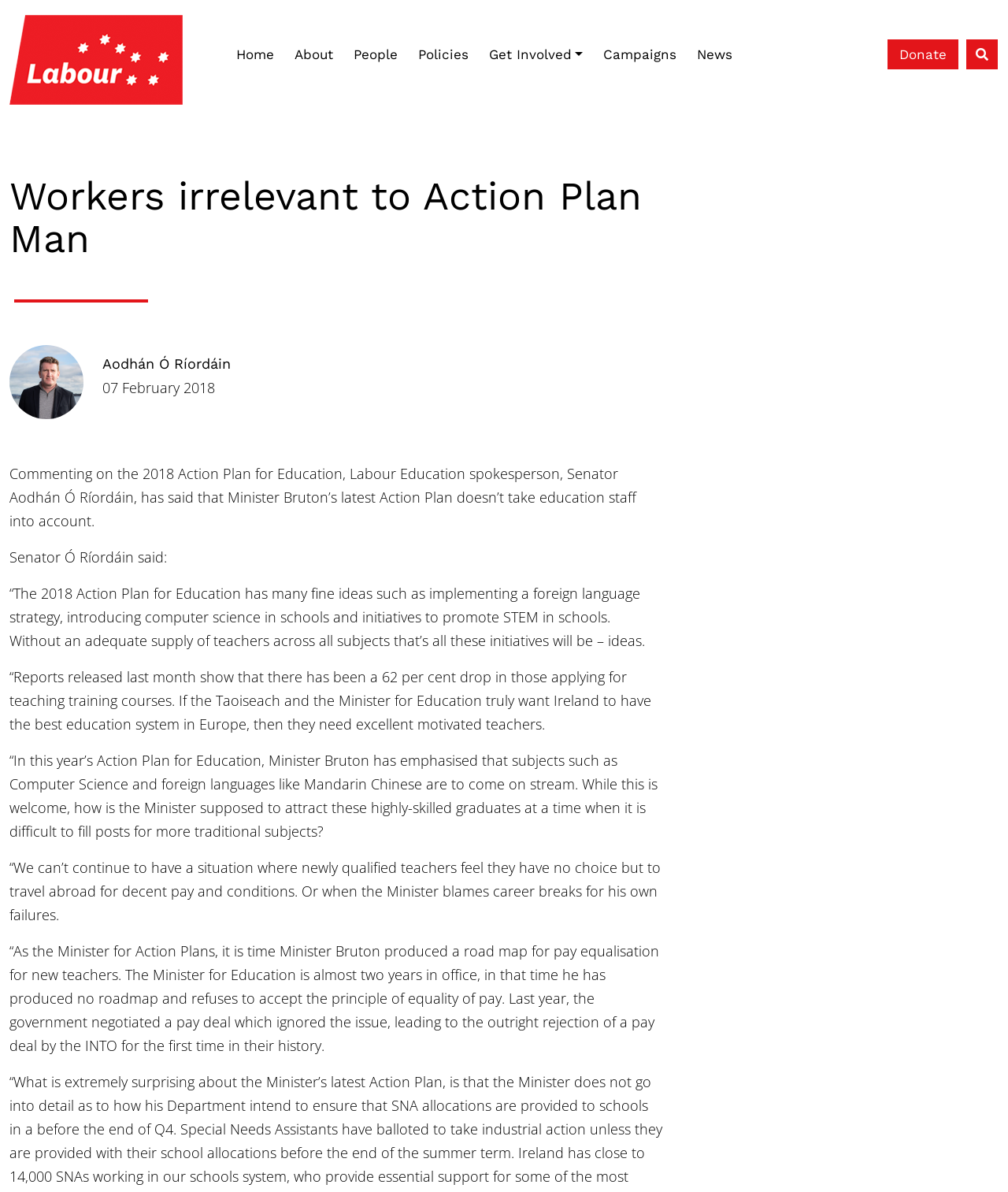Please locate the bounding box coordinates of the element that needs to be clicked to achieve the following instruction: "Click the Aodhán Ó Ríordáin link". The coordinates should be four float numbers between 0 and 1, i.e., [left, top, right, bottom].

[0.102, 0.298, 0.229, 0.312]